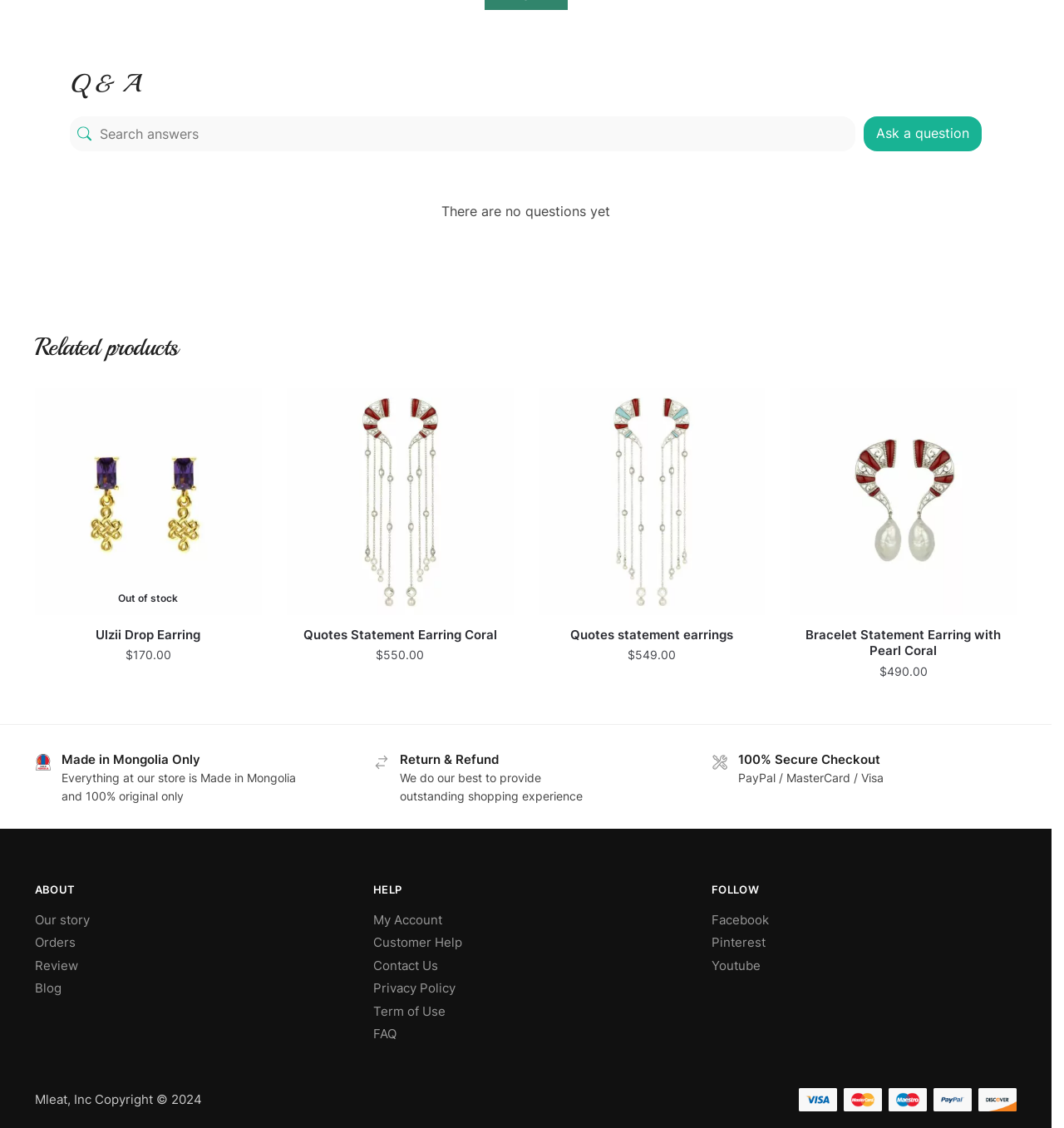Identify the bounding box of the UI element that matches this description: "Quotes Statement Earring Coral".

[0.269, 0.547, 0.482, 0.561]